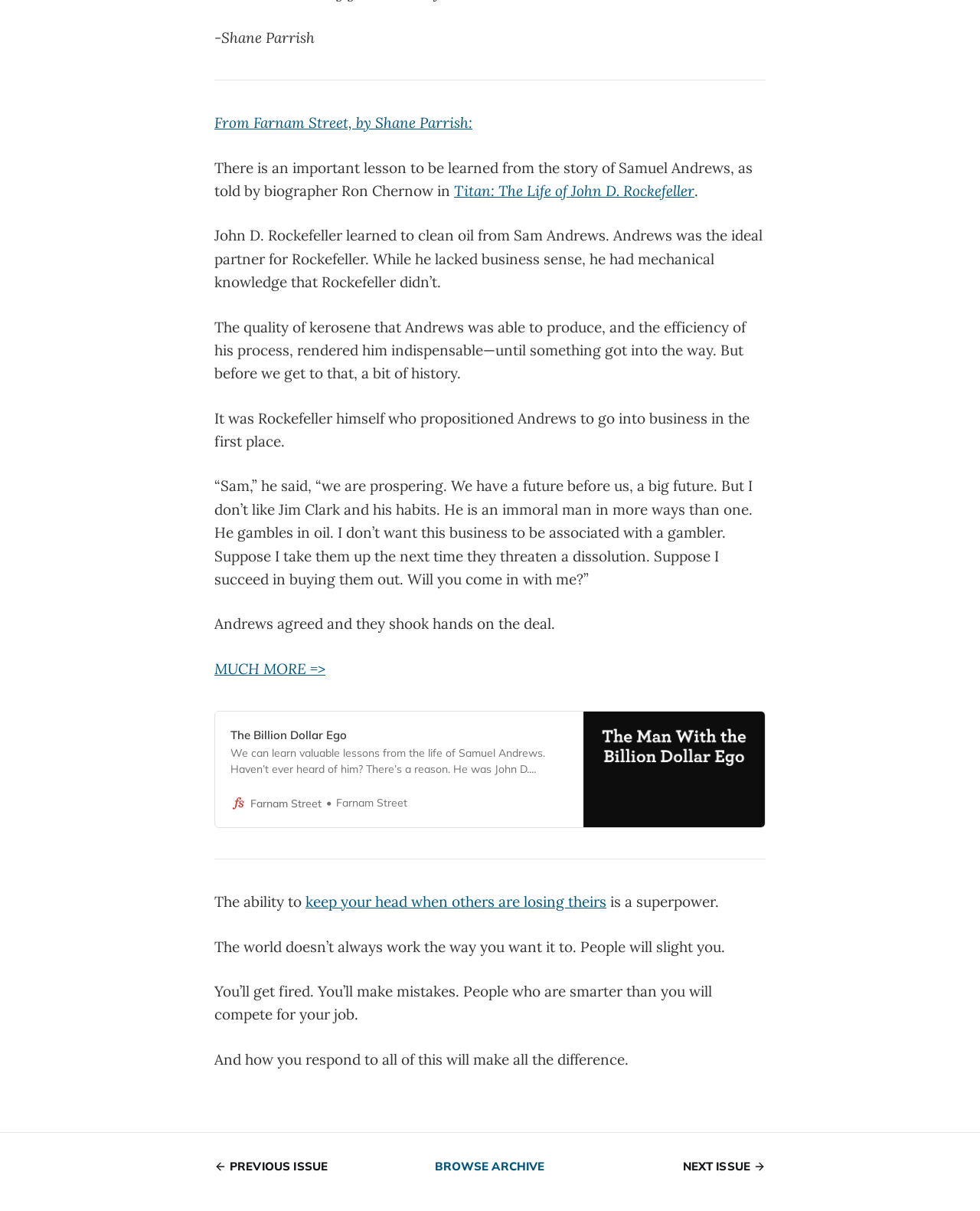Respond to the question below with a single word or phrase:
What is the function of the footer section?

To provide navigation